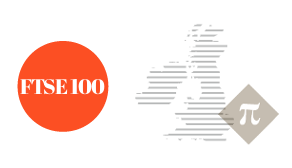Analyze the image and answer the question with as much detail as possible: 
What symbol is associated with finance and mathematics?

The stylized symbol resembling the Greek letter π (pi) is often associated with finance and mathematics, and it is displayed in a neutral-colored square to the right of the UK's silhouette.